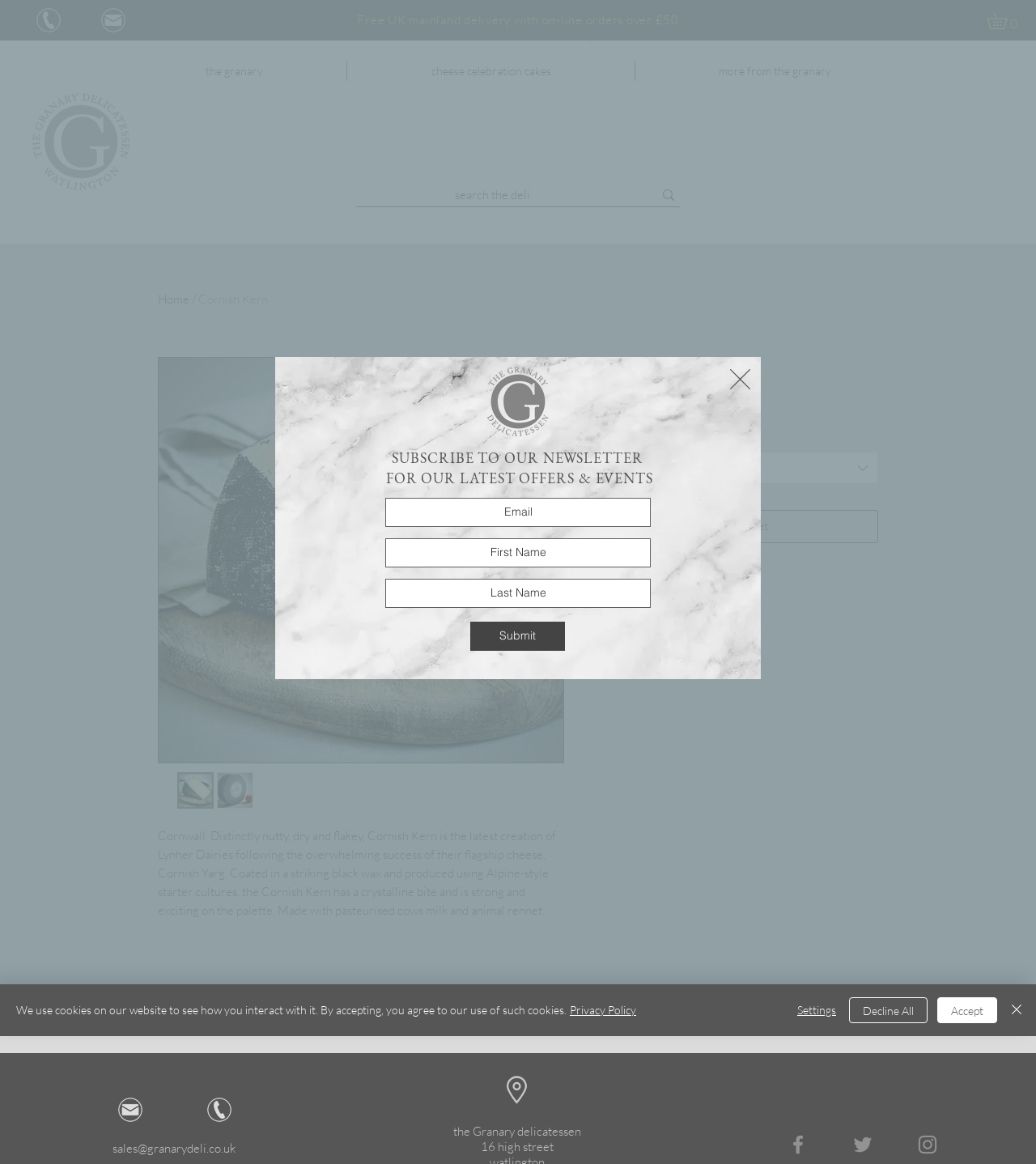Determine the bounding box coordinates of the UI element that matches the following description: "alt="Thumbnail: Cornish Kern"". The coordinates should be four float numbers between 0 and 1 in the format [left, top, right, bottom].

[0.171, 0.663, 0.206, 0.695]